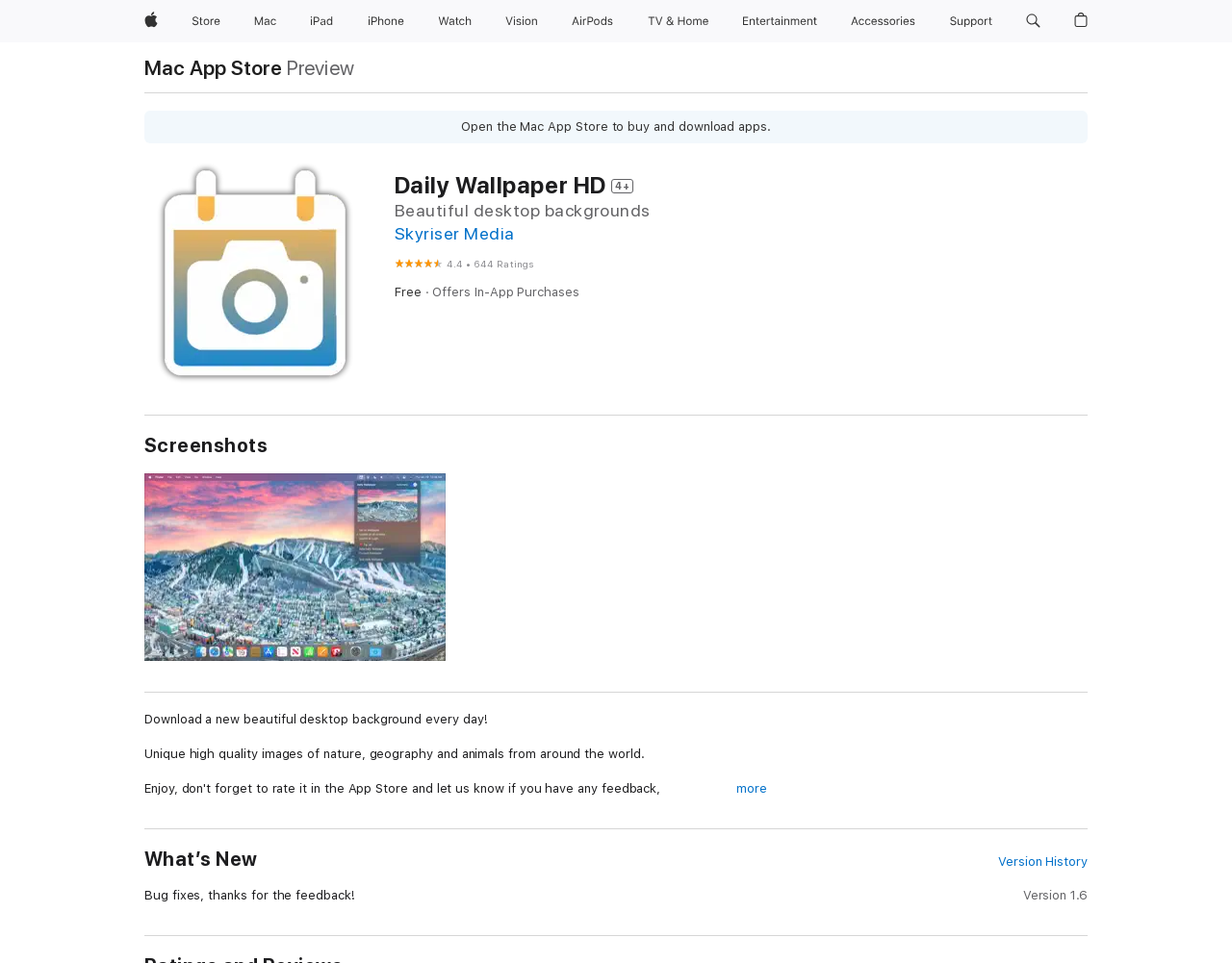Describe the webpage in detail, including text, images, and layout.

The webpage is about the "Daily Wallpaper HD" app on the Mac App Store. At the top, there is a navigation menu with links to various Apple products and services, including Apple, Store, Mac, iPad, iPhone, Watch, Vision, AirPods, TV and Home, Entertainment, Accessories, and Support. Each link has an accompanying image.

Below the navigation menu, there is a search button and a shopping bag button. The main content of the page is divided into sections. The first section has a heading "Daily Wallpaper HD 4+" and describes the app as providing beautiful desktop backgrounds. It also displays a rating of 4.4 out of 5 and mentions that it is free with in-app purchases.

The next section is labeled "Screenshots" and is followed by a section titled "Description", which provides a brief overview of the app. The description mentions that the app offers a new beautiful desktop background every day, featuring high-quality images of nature, geography, and animals from around the world.

Further down, there is a section titled "What's New" with a button to view the version history. The current version is listed as 1.6. The page also includes links to the app's website, Twitter, and Facebook pages.